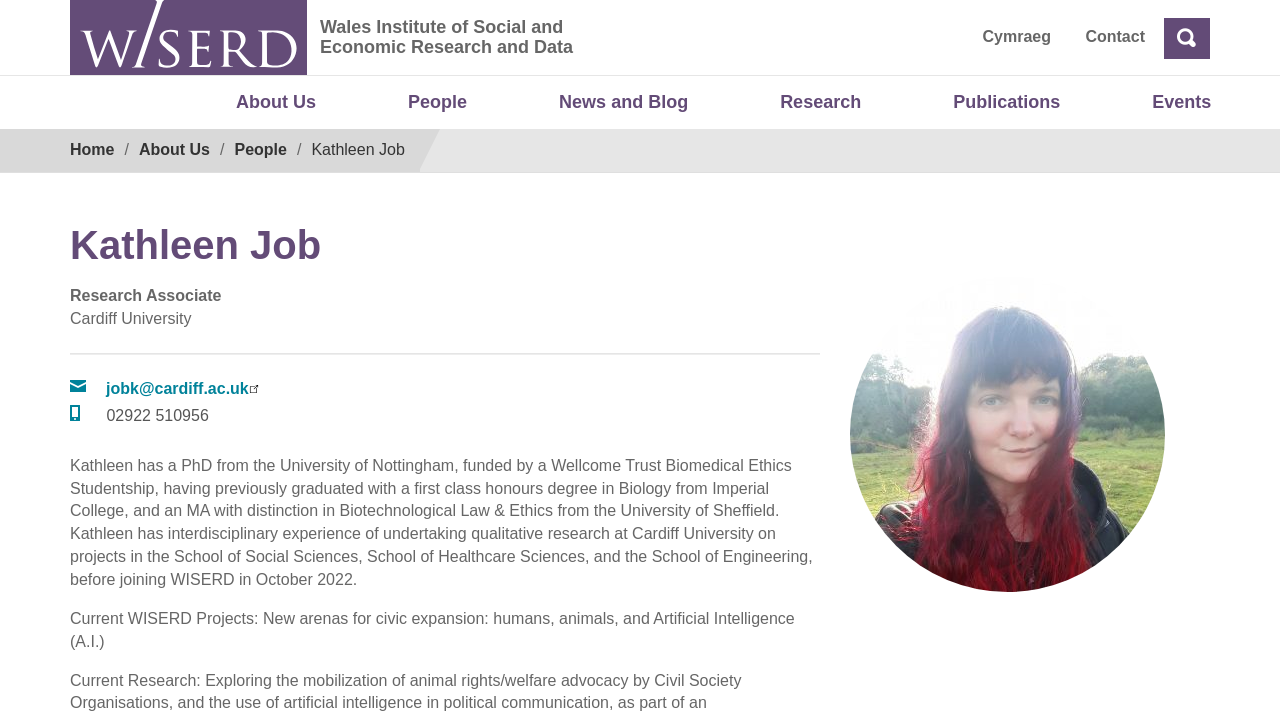Kindly determine the bounding box coordinates for the clickable area to achieve the given instruction: "View Kathleen Job's contact information".

[0.836, 0.037, 0.906, 0.069]